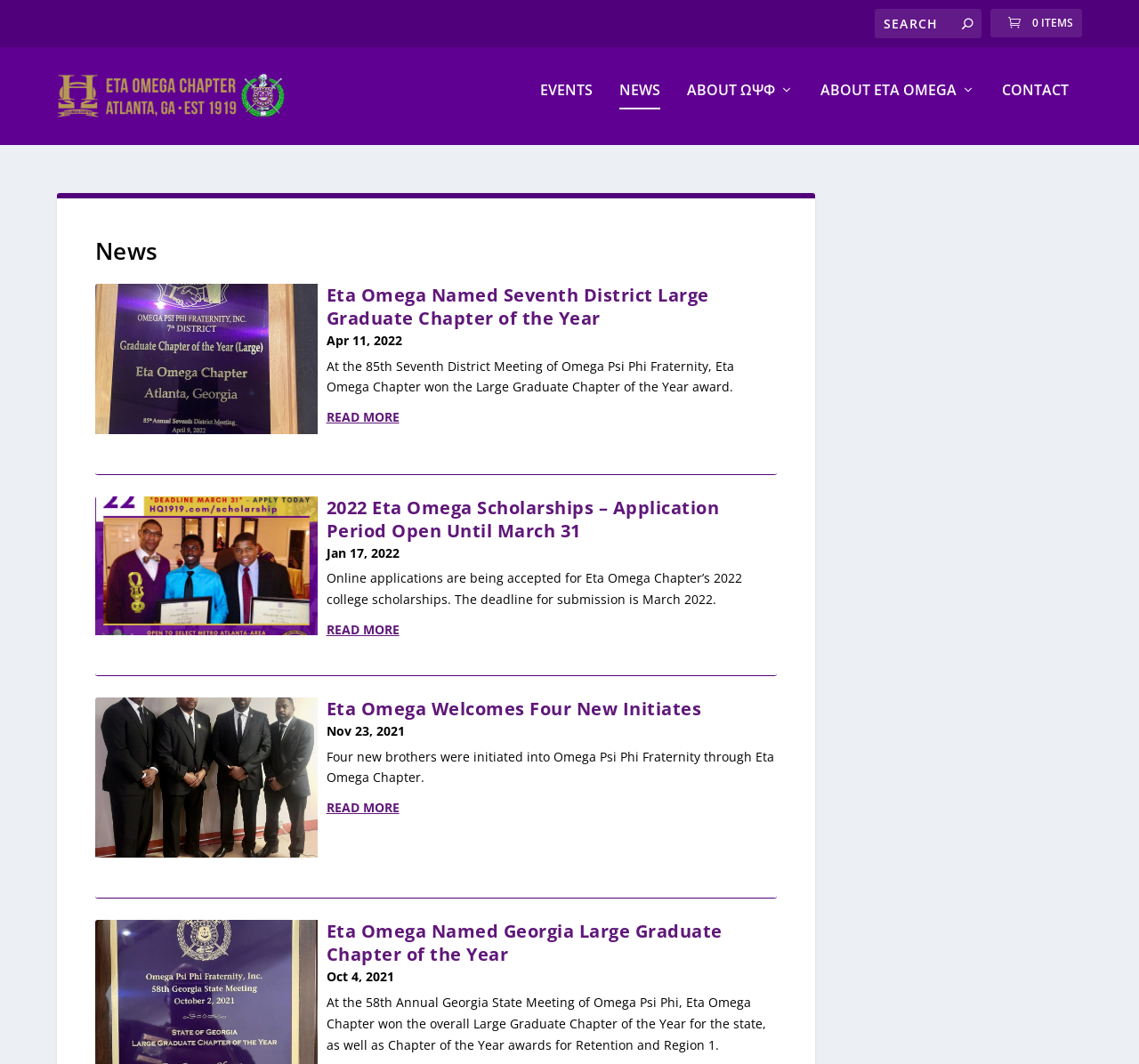Provide a one-word or one-phrase answer to the question:
What is the deadline for submitting scholarship applications?

March 31